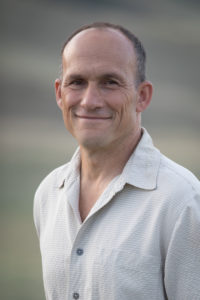Offer a detailed explanation of what is happening in the image.

The image features Glen Delman, a professional photographer and realtor, well-known for his involvement in action sports and running events. In this portrait, Glen is smiling confidently, capturing his approachable personality. He is dressed casually in a light, button-up shirt, set against a soft, blurred background that conveys a serene outdoor setting. This image highlights Glen's warm demeanor and professionalism, aligning with his reputation in the photography and real estate industries. As he partners with the Dash & Dine 5k Run Series, he aims to document the excitement of the events, showcasing his passion for both photography and community engagement.